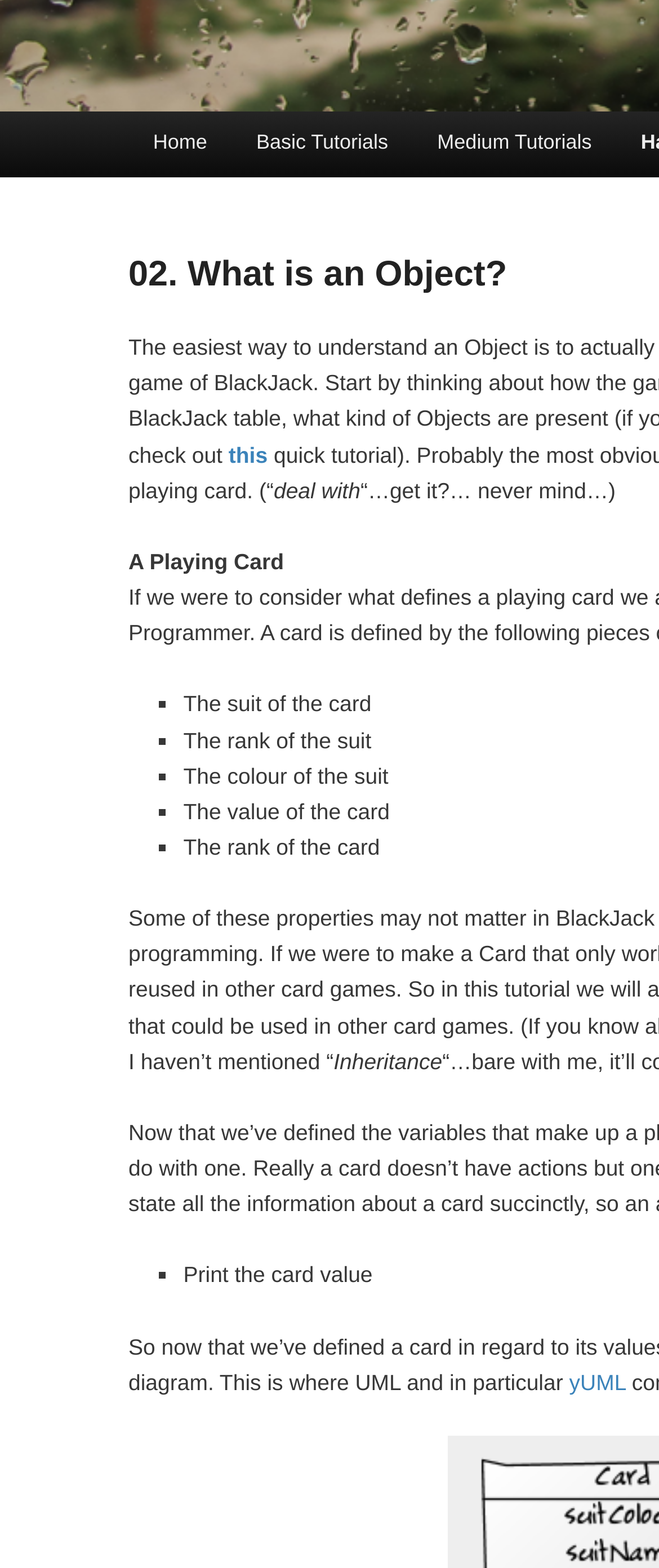Predict the bounding box for the UI component with the following description: "Basic Tutorials".

[0.352, 0.07, 0.626, 0.113]